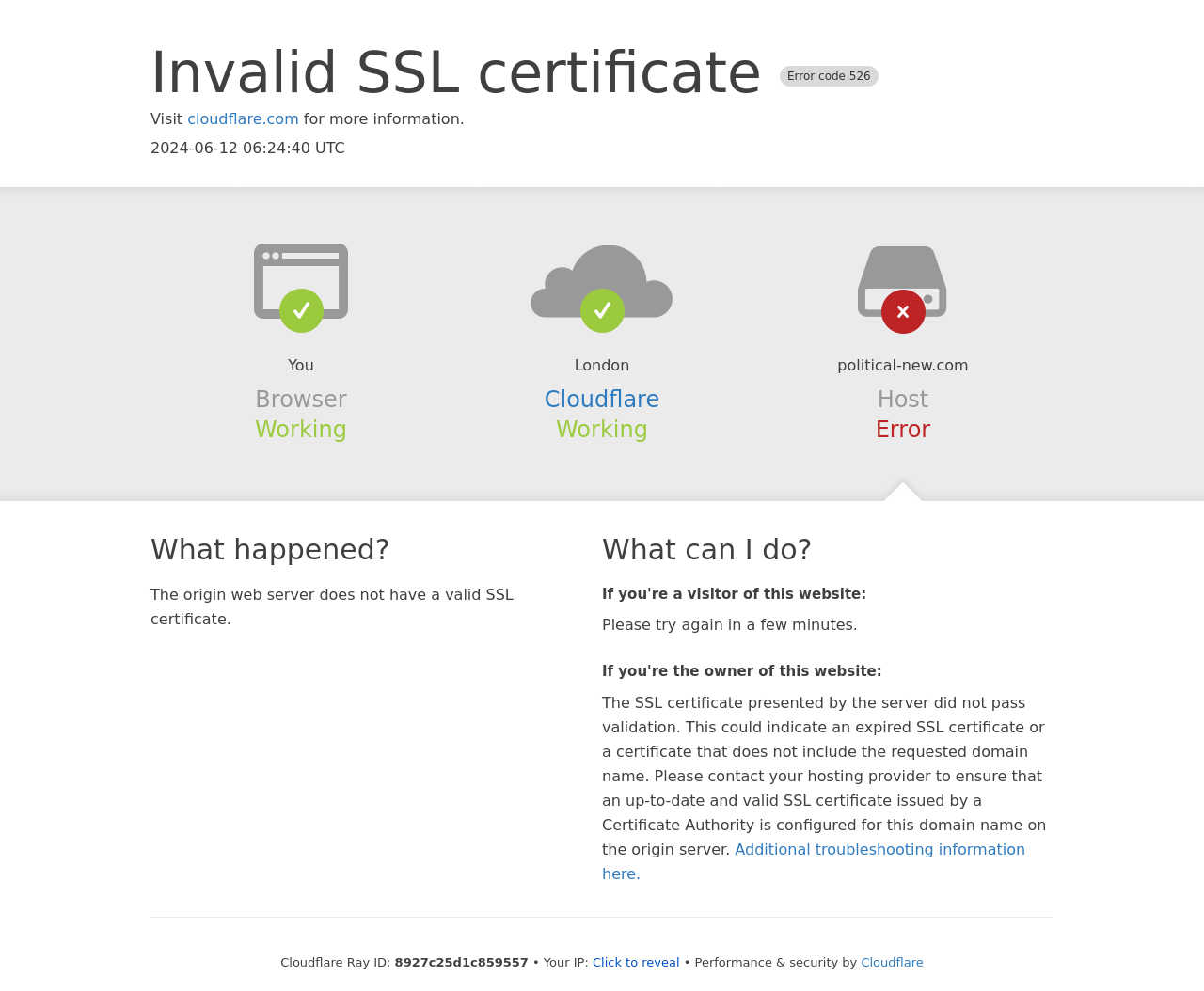What is the current status of the browser?
Answer the question with as much detail as you can, using the image as a reference.

The status of the browser is mentioned as 'Working' in the section 'Browser' on the webpage, which suggests that the browser is functioning properly.